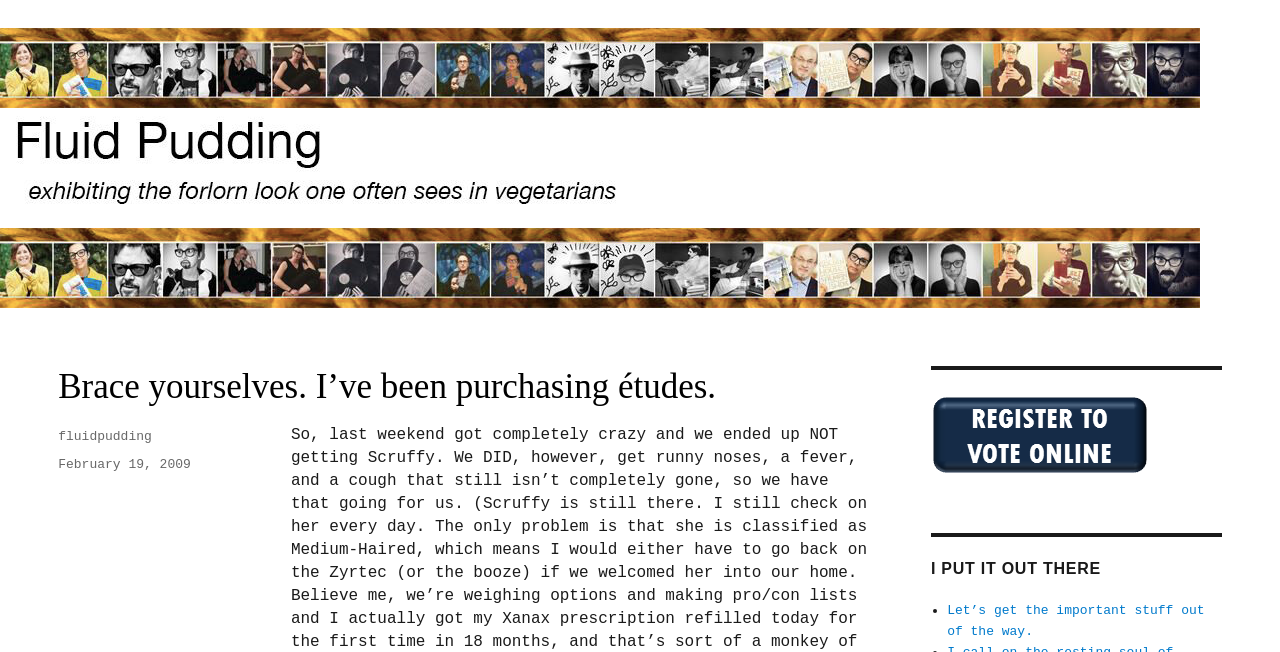What is the date of the post?
Analyze the image and deliver a detailed answer to the question.

I found the answer by looking at the footer section of the webpage, where it says 'Posted on' followed by a link to 'February 19, 2009'. This suggests that the post was made on this specific date.